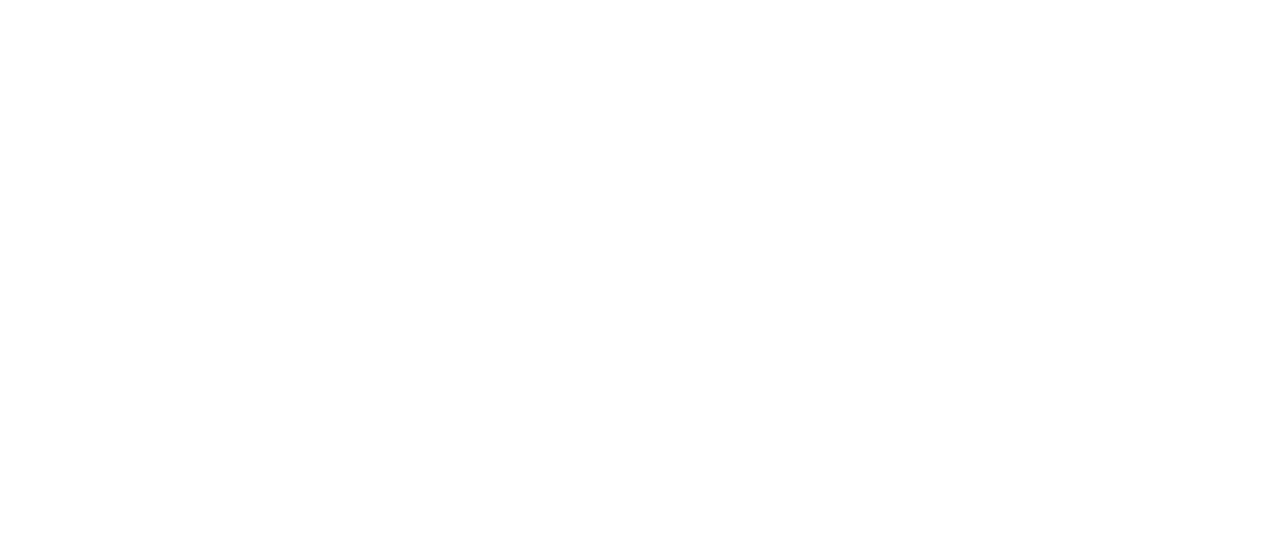Answer the question in one word or a short phrase:
How many links are there in the footer?

5